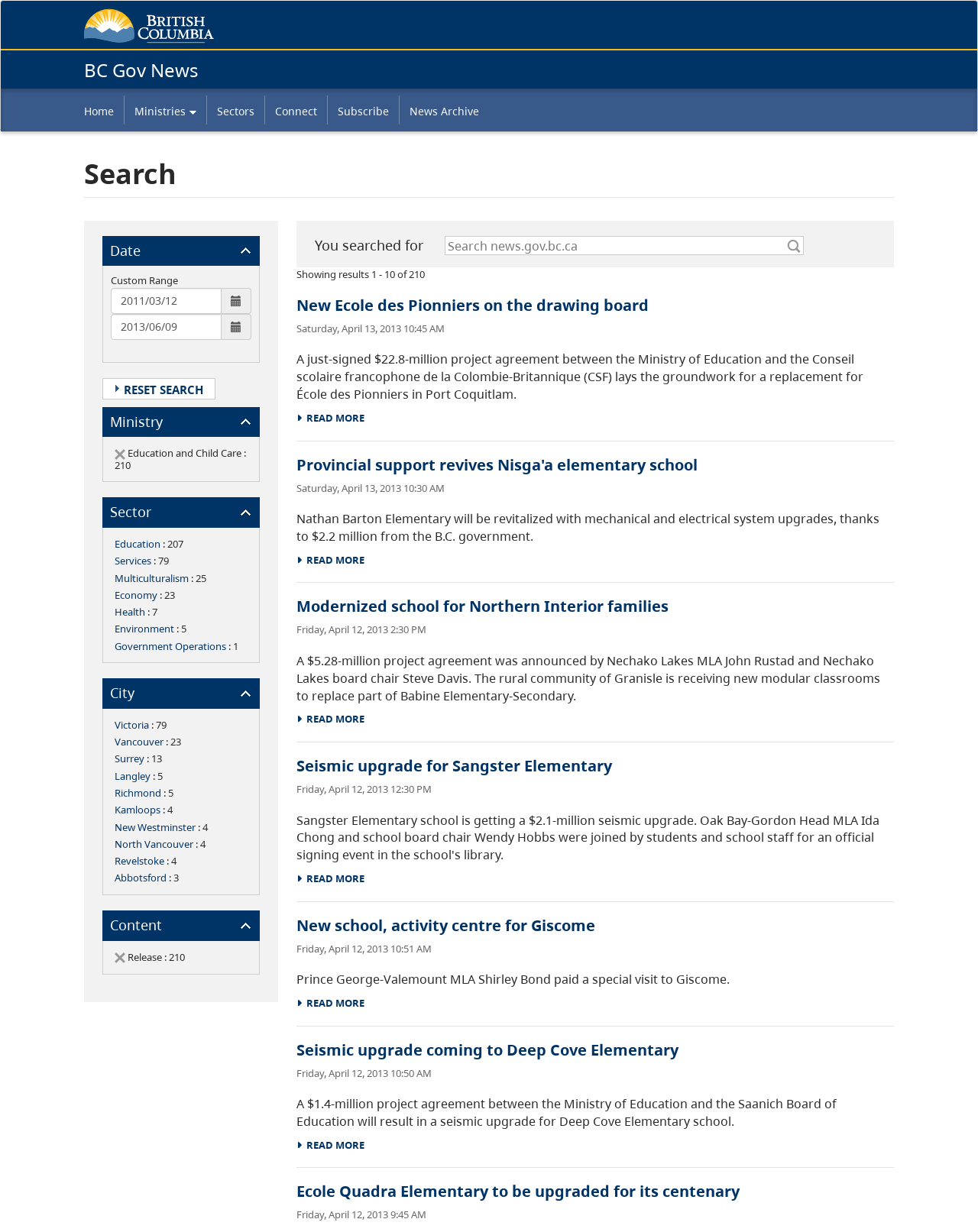For the element described, predict the bounding box coordinates as (top-left x, top-left y, bottom-right x, bottom-right y). All values should be between 0 and 1. Element description: Seismic upgrade for Sangster Elementary

[0.303, 0.613, 0.626, 0.63]